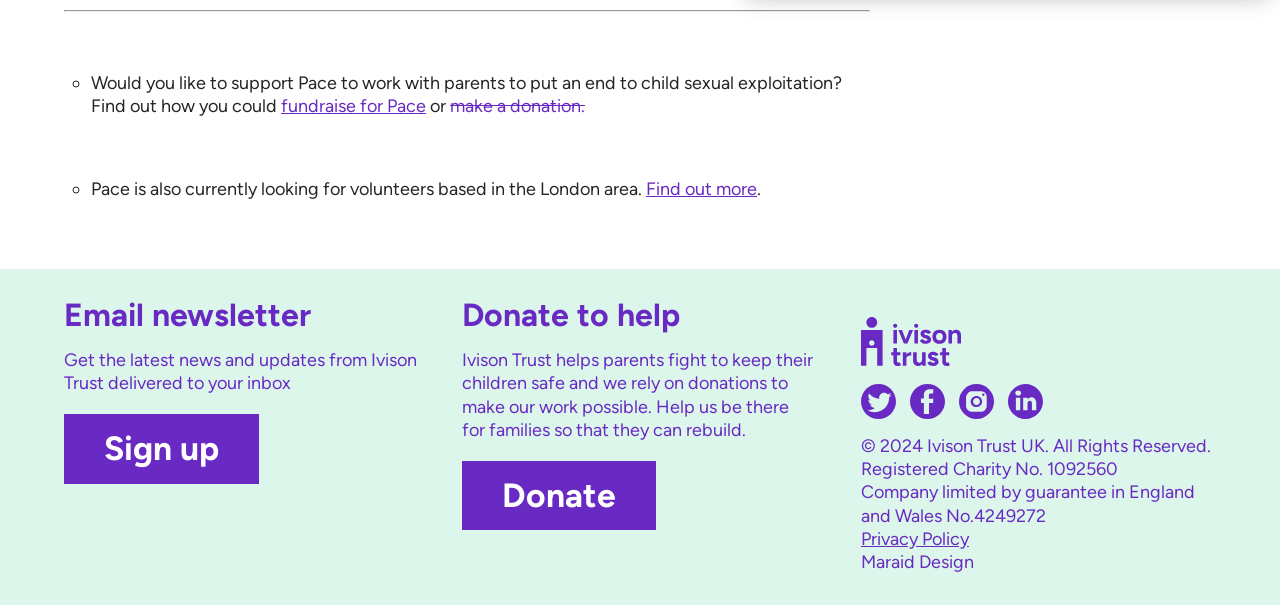Where are the volunteers needed?
Answer with a single word or phrase by referring to the visual content.

London area